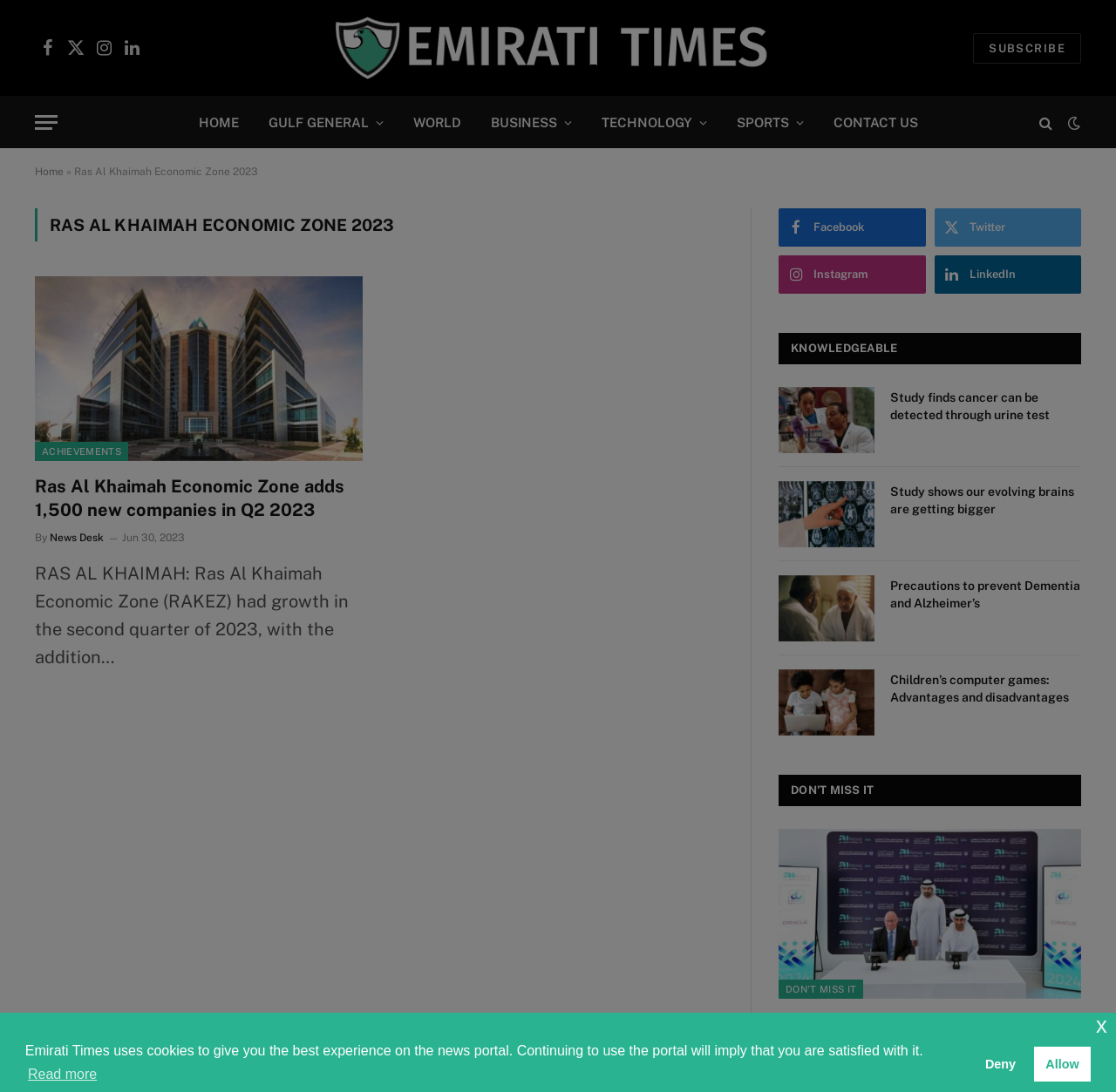Find and generate the main title of the webpage.

RAS AL KHAIMAH ECONOMIC ZONE 2023